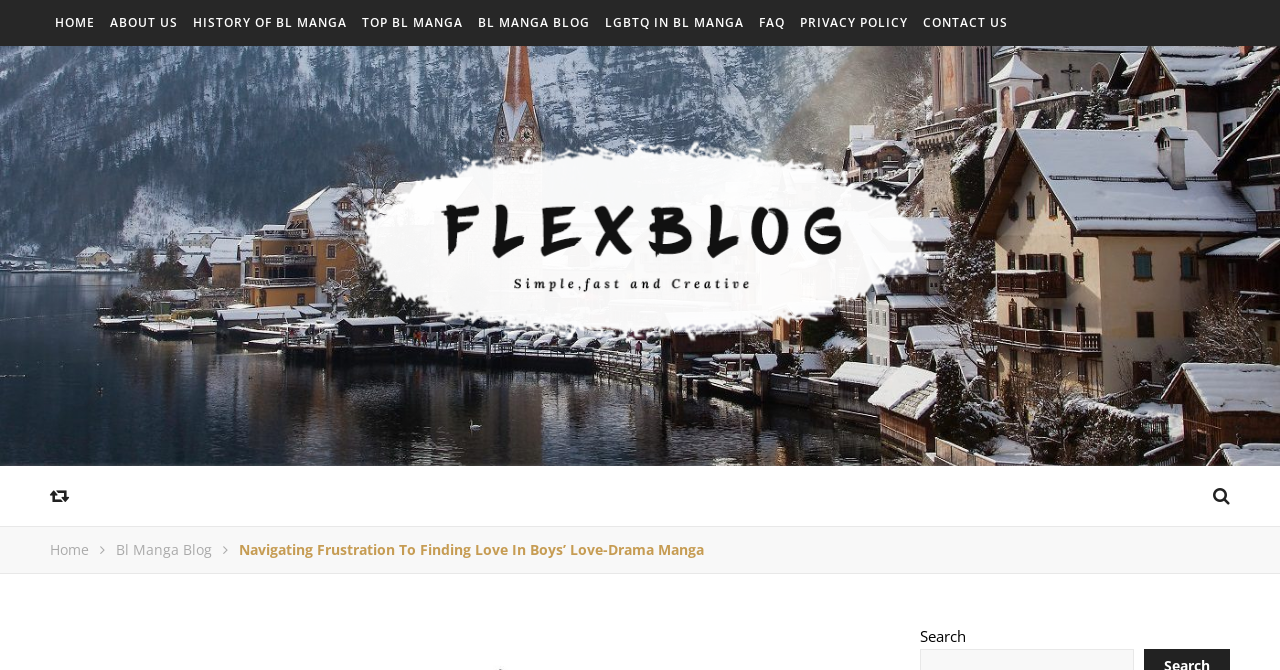Provide a comprehensive description of the webpage.

The webpage is about BL Manga, with a focus on navigating frustration to finding love in boys' love-drama manga. At the top of the page, there is a navigation menu with 8 links: HOME, ABOUT US, HISTORY OF BL MANGA, TOP BL MANGA, BL MANGA BLOG, LGBTQ IN BL MANGA, FAQ, and PRIVACY POLICY, followed by a CONTACT US link. These links are positioned horizontally across the top of the page.

Below the navigation menu, there is a prominent link to "Bl Manga" with an accompanying image, taking up a significant portion of the page. The image and link are centered and positioned near the top of the page.

On the bottom left of the page, there are three links: a home icon, a "Home" link, and a "Bl Manga Blog" link. These links are positioned vertically and are located near the bottom of the page.

To the right of these links, there is a strong heading that reads "Navigating Frustration to Finding Love in Boys’ Love-Drama Manga", which is also the title of the page. This heading spans across the bottom of the page.

Finally, at the very bottom right of the page, there is a search function with the text "Search".